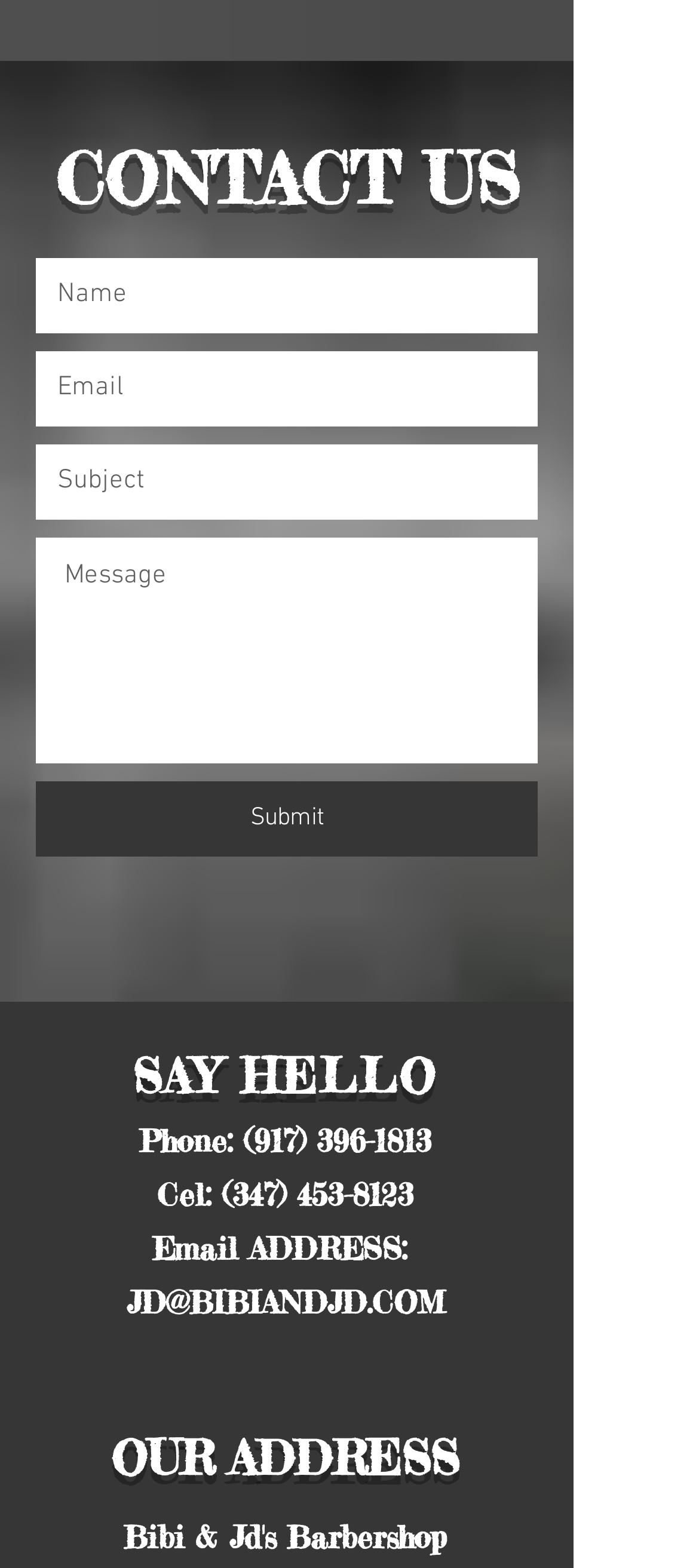What is the heading above the address?
Provide a concise answer using a single word or phrase based on the image.

OUR ADDRESS